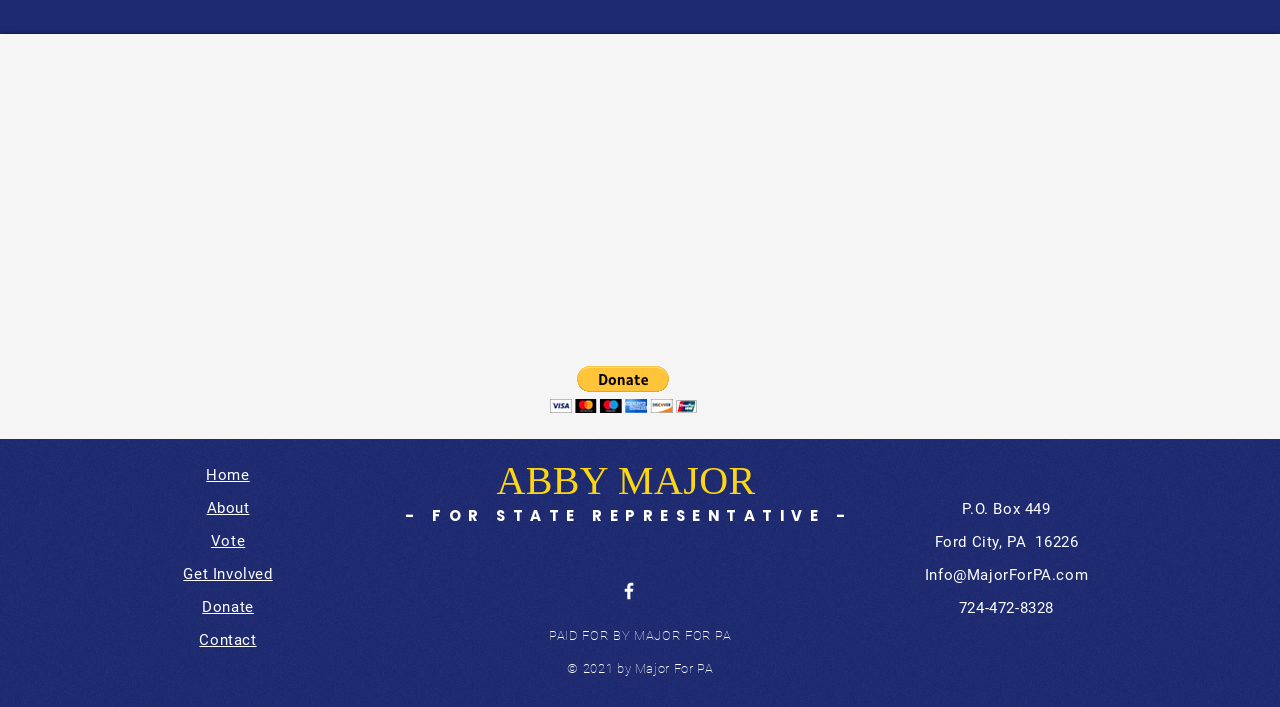How many ways can you get involved?
Based on the image, answer the question with a single word or brief phrase.

Two